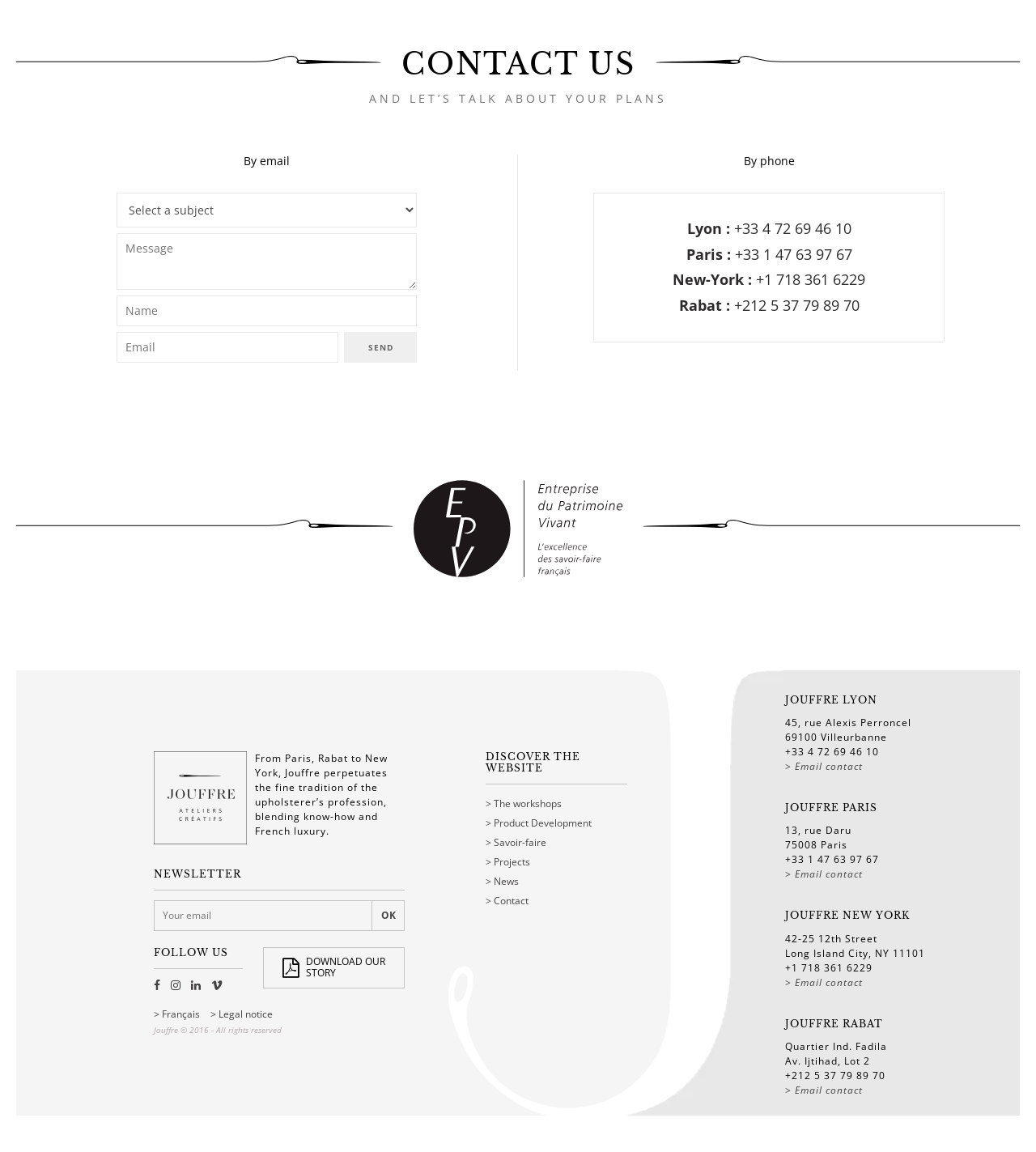Based on the image, please elaborate on the answer to the following question:
How many social media platforms does Jouffre have?

I counted the number of social media links listed on the webpage, which are four, so Jouffre has four social media platforms.